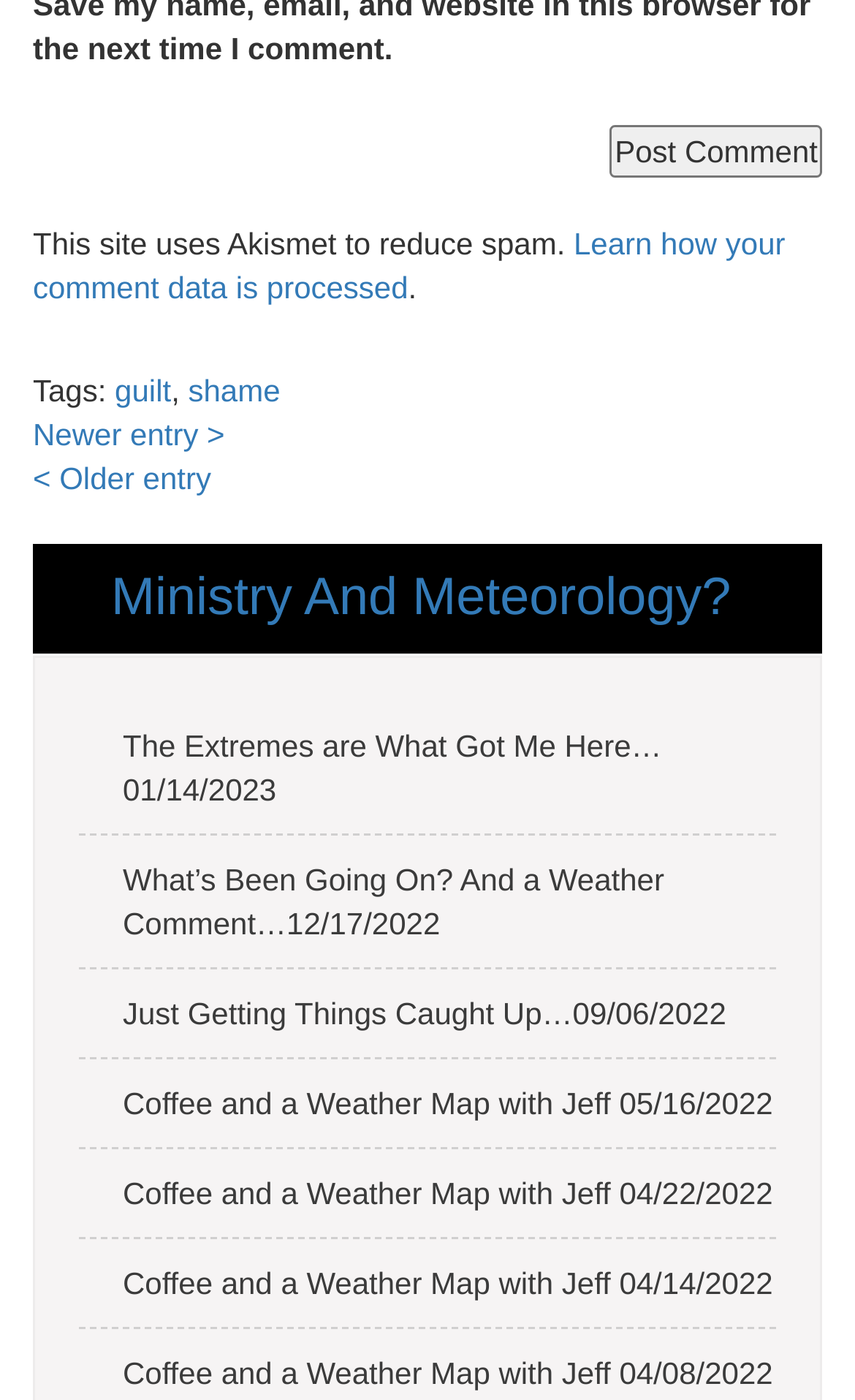Identify the bounding box coordinates of the clickable region required to complete the instruction: "Read the 'Ministry And Meteorology?' article". The coordinates should be given as four float numbers within the range of 0 and 1, i.e., [left, top, right, bottom].

[0.13, 0.405, 0.855, 0.448]